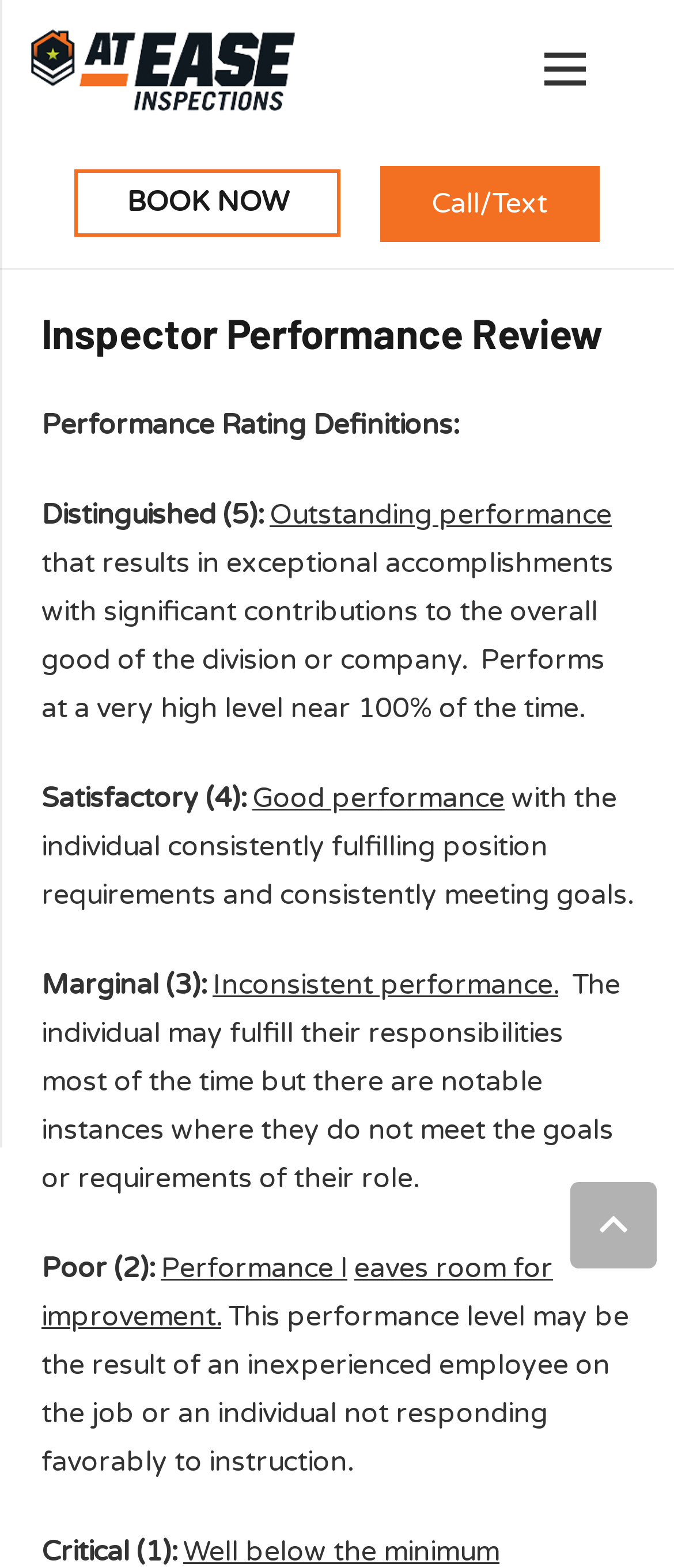Please respond in a single word or phrase: 
What is the description of Satisfactory performance?

Good performance